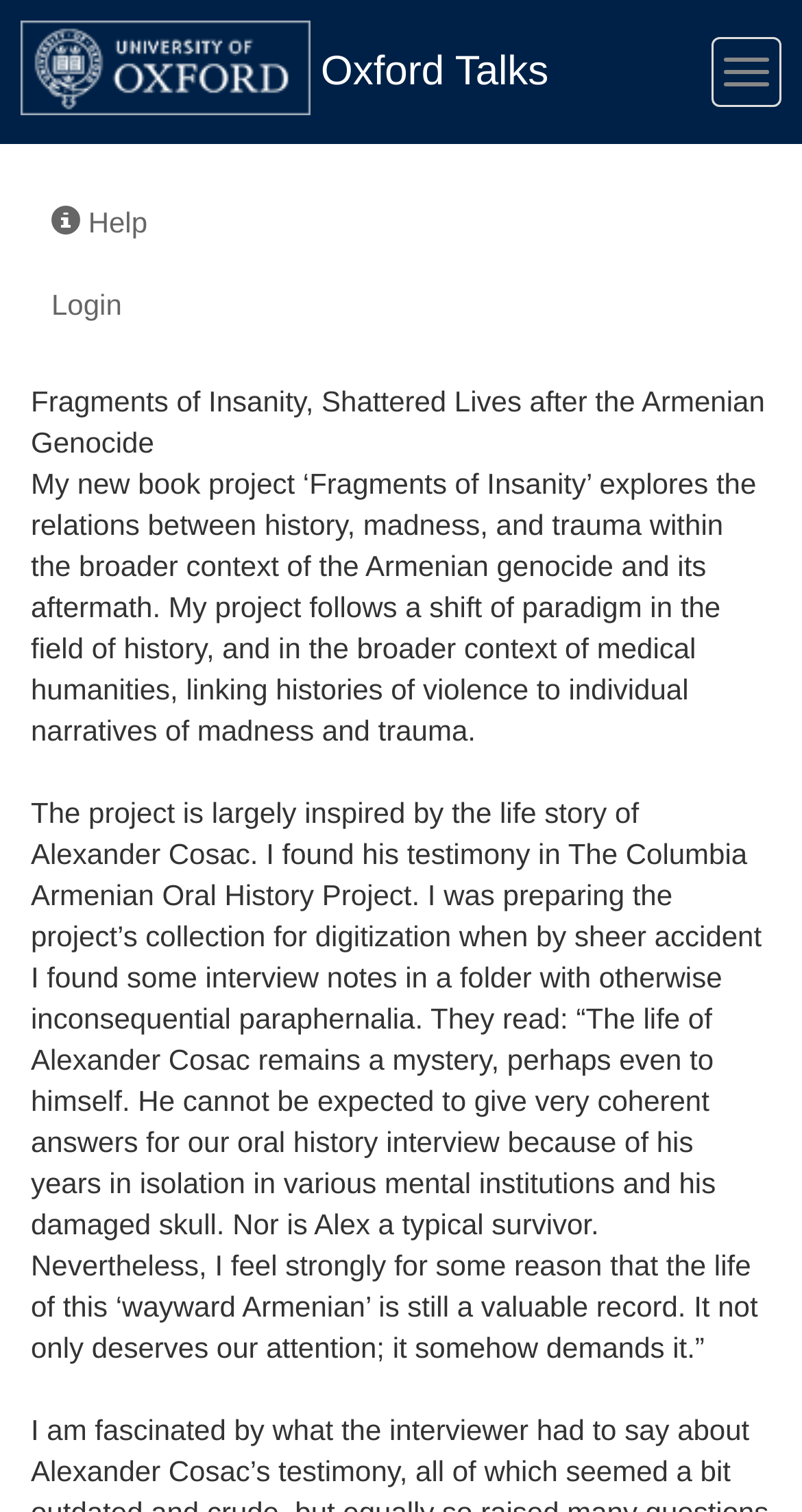Based on the description "Oxford Talks", find the bounding box of the specified UI element.

[0.4, 0.014, 0.684, 0.082]